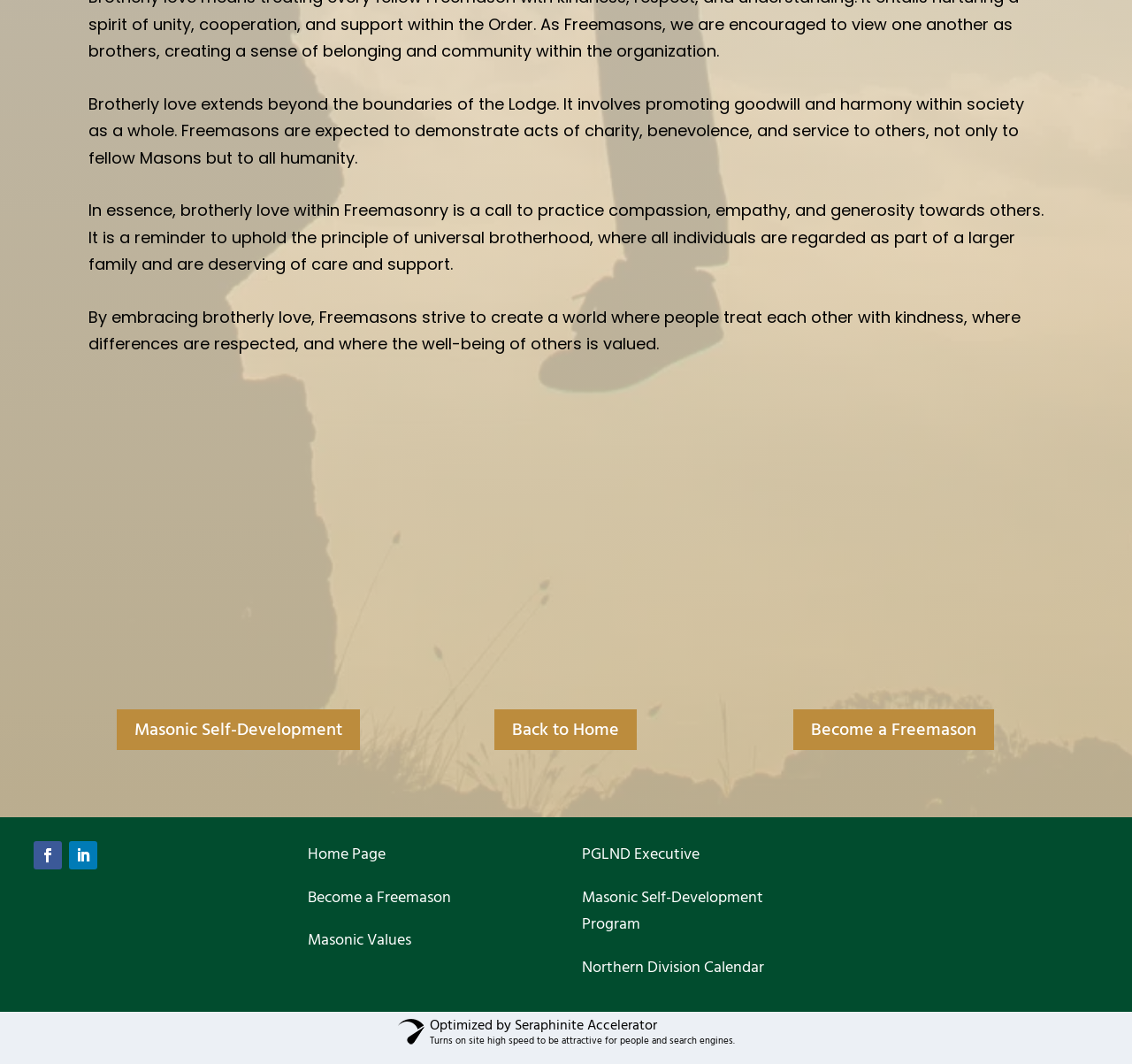Please find the bounding box coordinates of the element that must be clicked to perform the given instruction: "Click the 'Free Trade Agreements' link". The coordinates should be four float numbers from 0 to 1, i.e., [left, top, right, bottom].

None